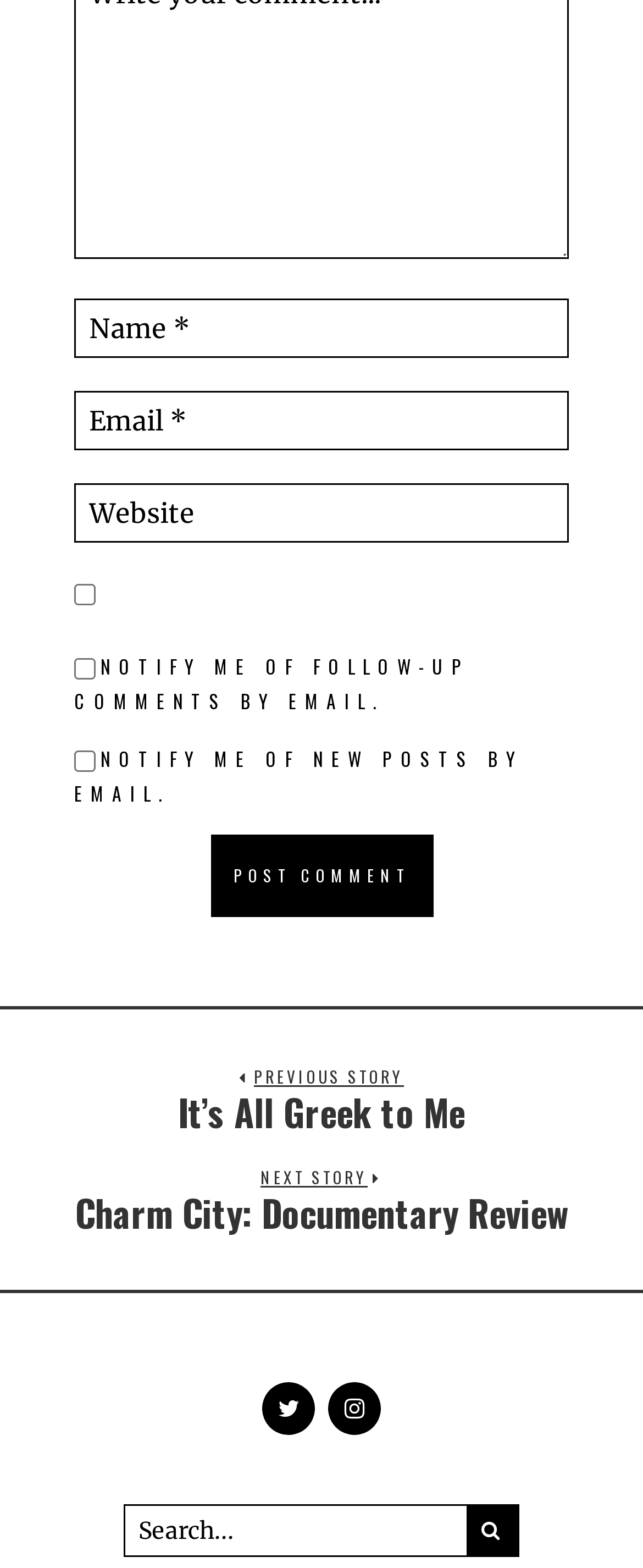Find the bounding box coordinates of the element's region that should be clicked in order to follow the given instruction: "Enter your comment". The coordinates should consist of four float numbers between 0 and 1, i.e., [left, top, right, bottom].

[0.115, 0.191, 0.885, 0.228]